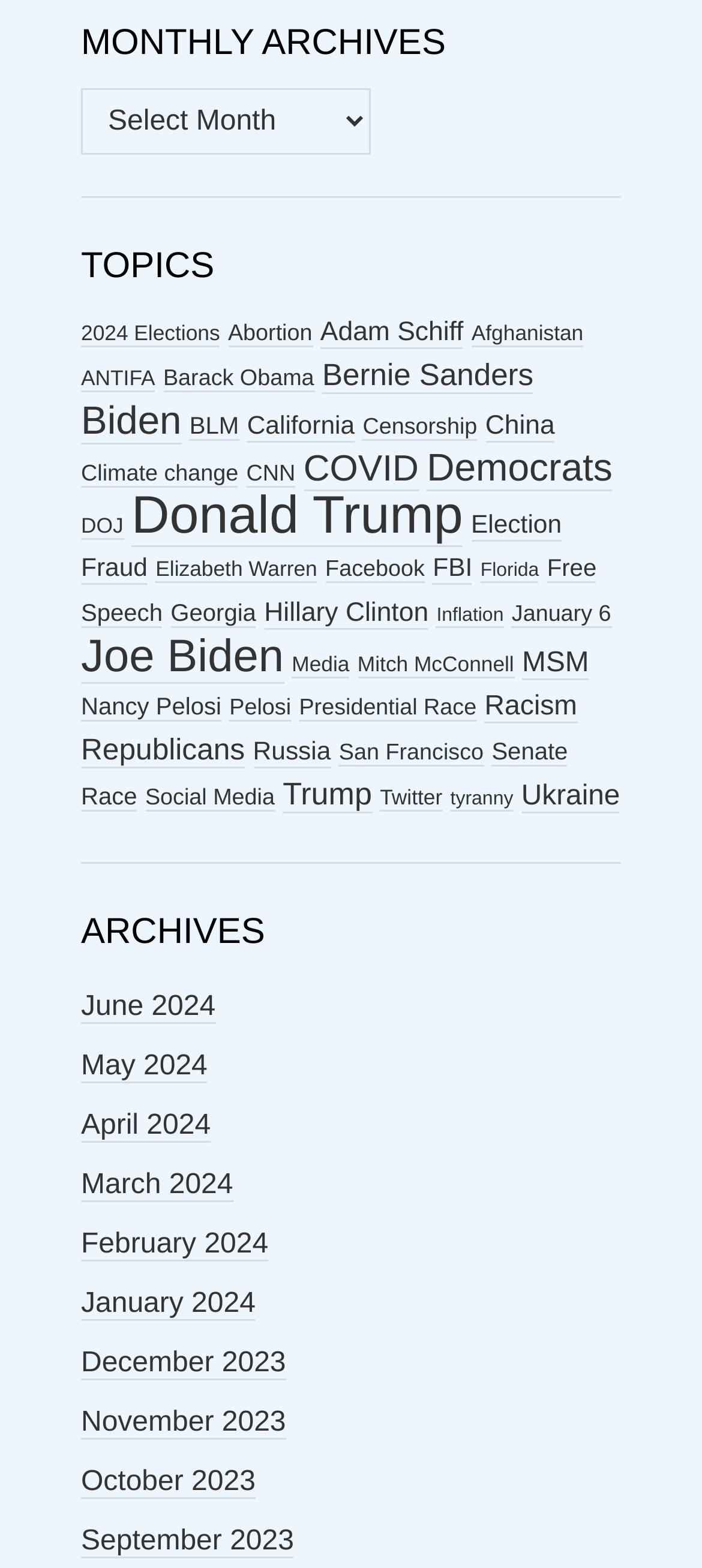What is the earliest month in the archives?
Answer with a single word or short phrase according to what you see in the image.

January 2024